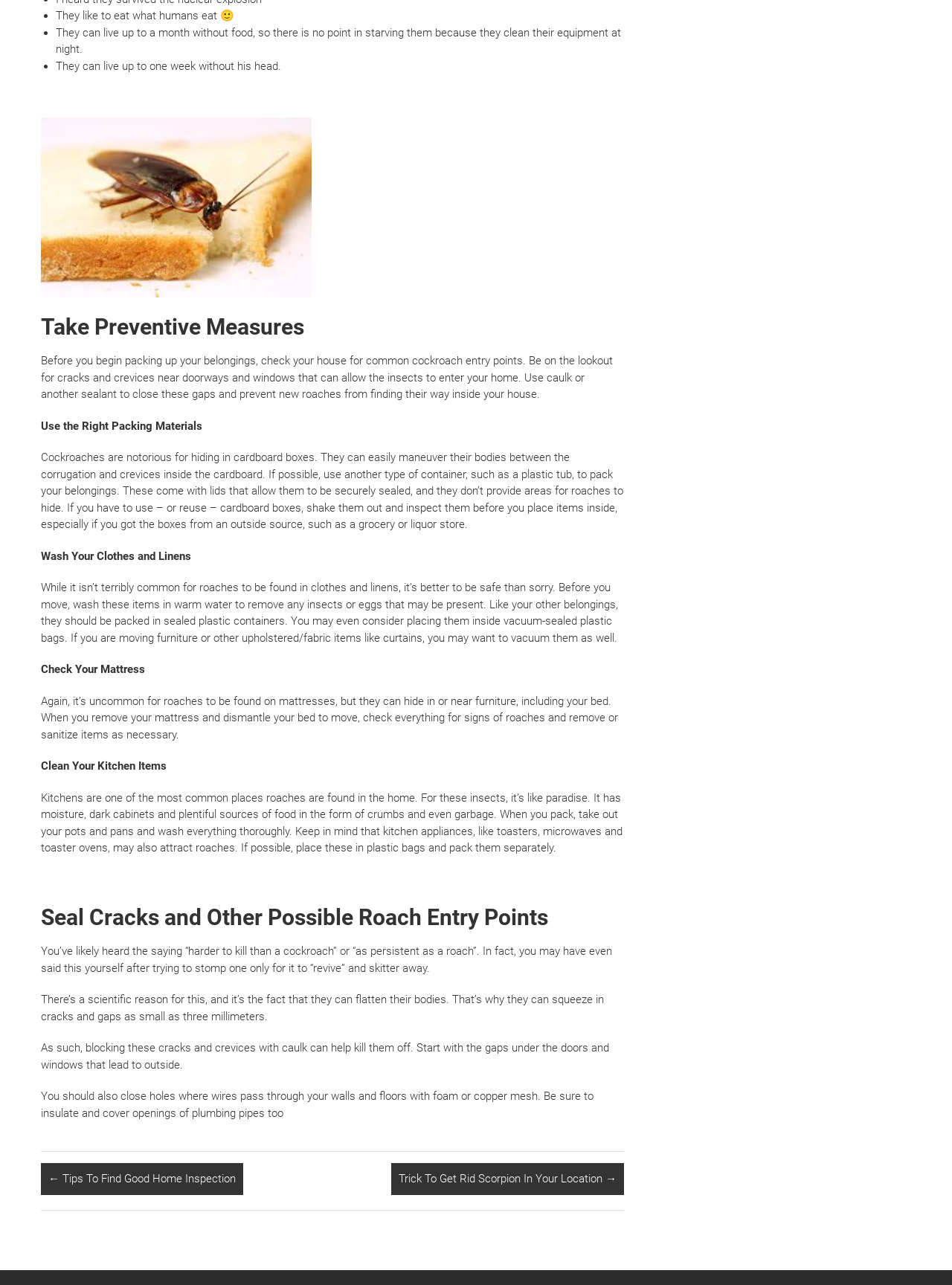Give a one-word or one-phrase response to the question: 
Why should you check your mattress when moving?

To remove roaches